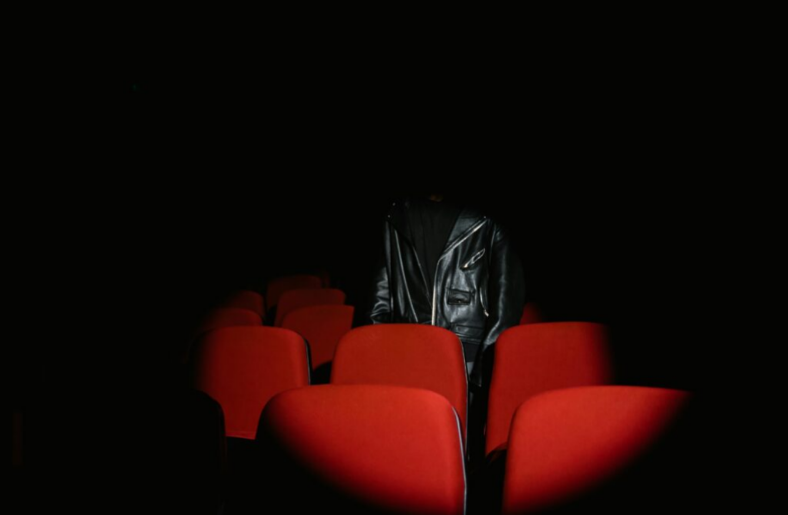Is the theater empty or occupied?
From the image, respond using a single word or phrase.

Empty